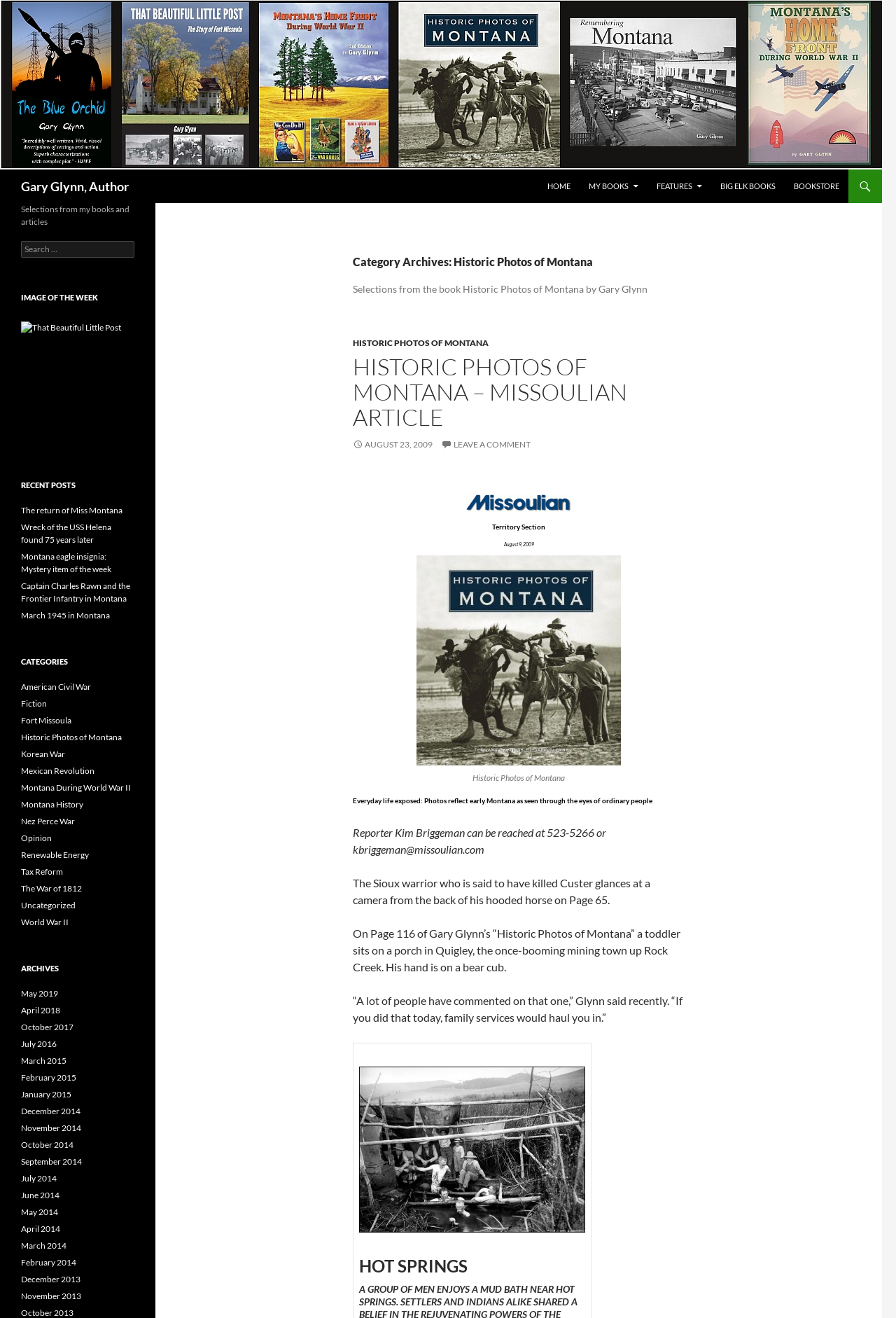Can you find the bounding box coordinates of the area I should click to execute the following instruction: "Search for a keyword"?

[0.023, 0.183, 0.15, 0.196]